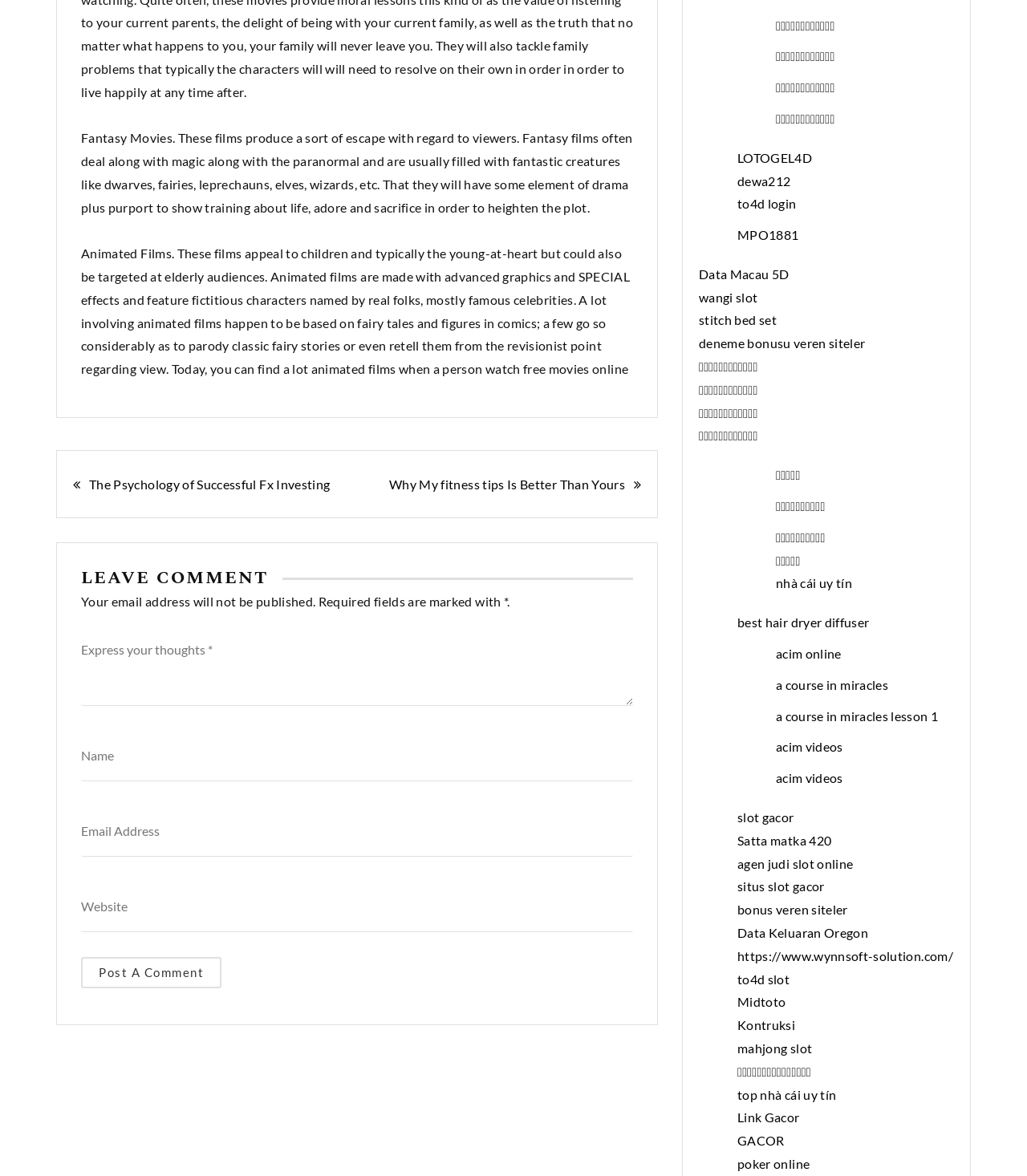Please answer the following question using a single word or phrase: 
What is the theme of the webpage?

Movies and Entertainment